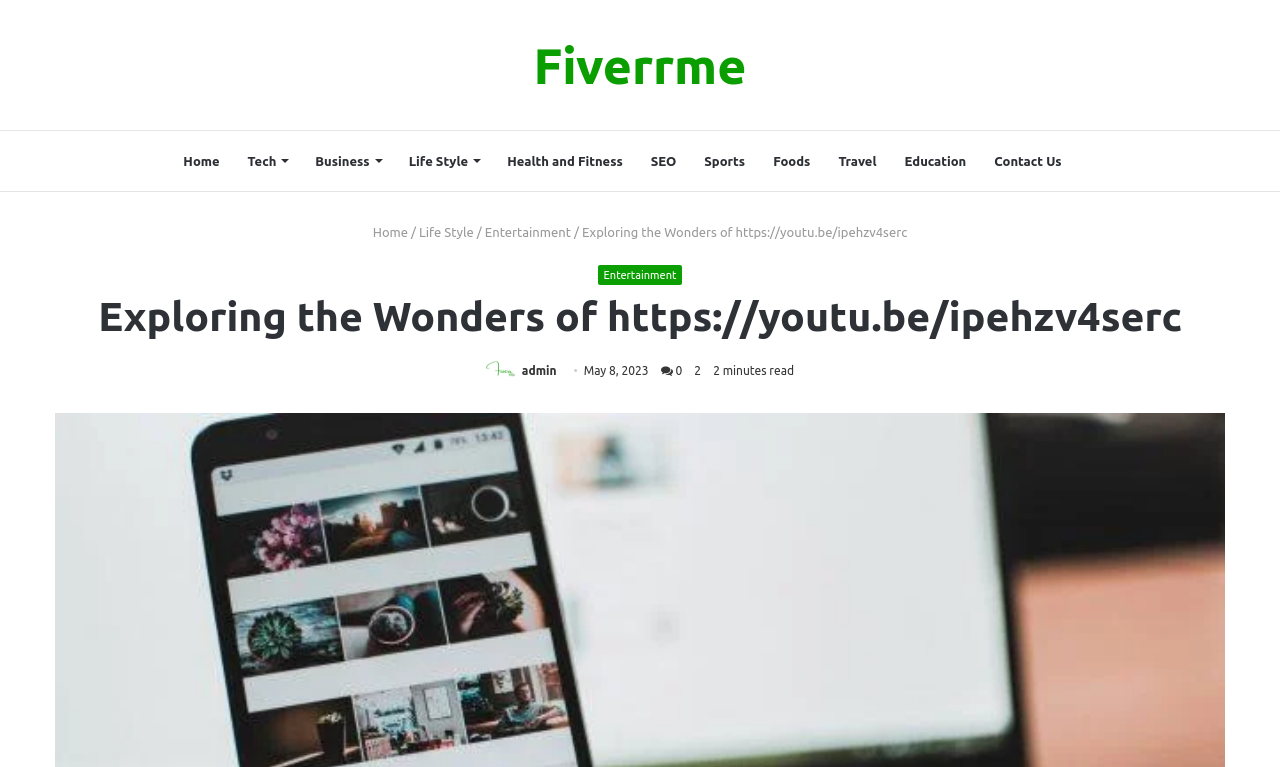Locate the bounding box coordinates of the clickable part needed for the task: "Check the profile of 'admin'".

[0.408, 0.474, 0.435, 0.491]